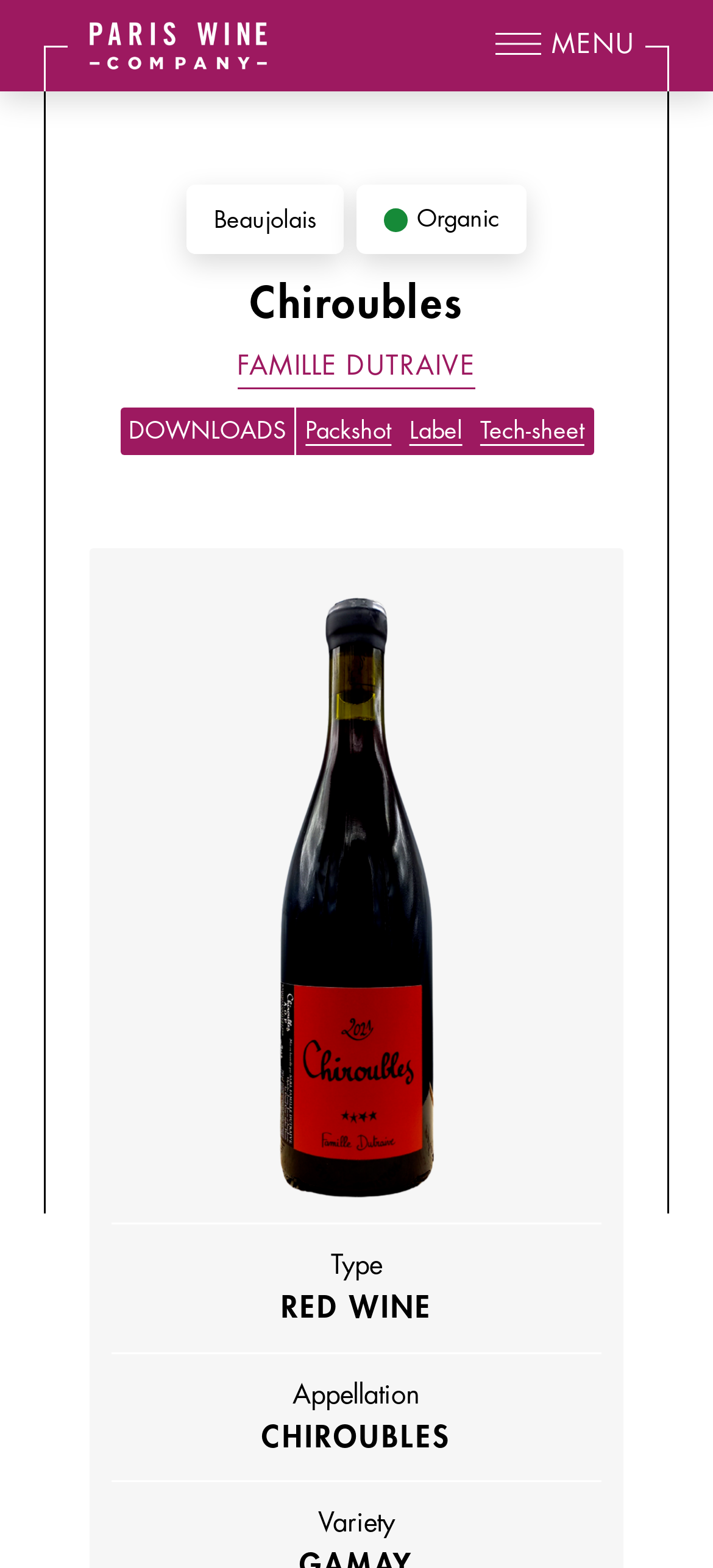Given the webpage screenshot and the description, determine the bounding box coordinates (top-left x, top-left y, bottom-right x, bottom-right y) that define the location of the UI element matching this description: Tech-sheet

[0.661, 0.26, 0.832, 0.291]